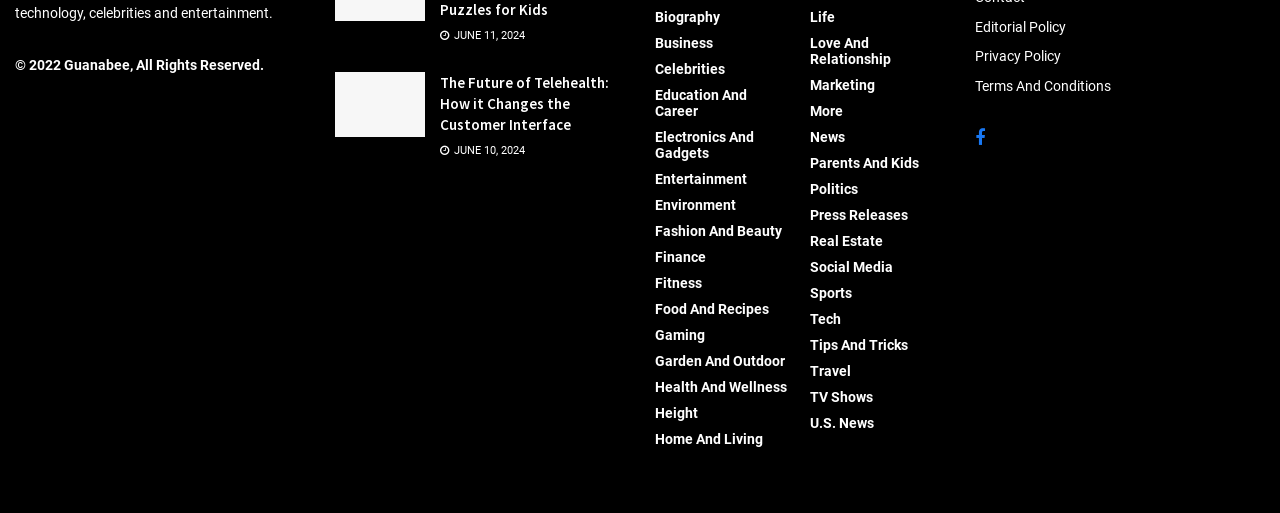Find the bounding box coordinates of the clickable element required to execute the following instruction: "View biography". Provide the coordinates as four float numbers between 0 and 1, i.e., [left, top, right, bottom].

[0.512, 0.018, 0.562, 0.049]